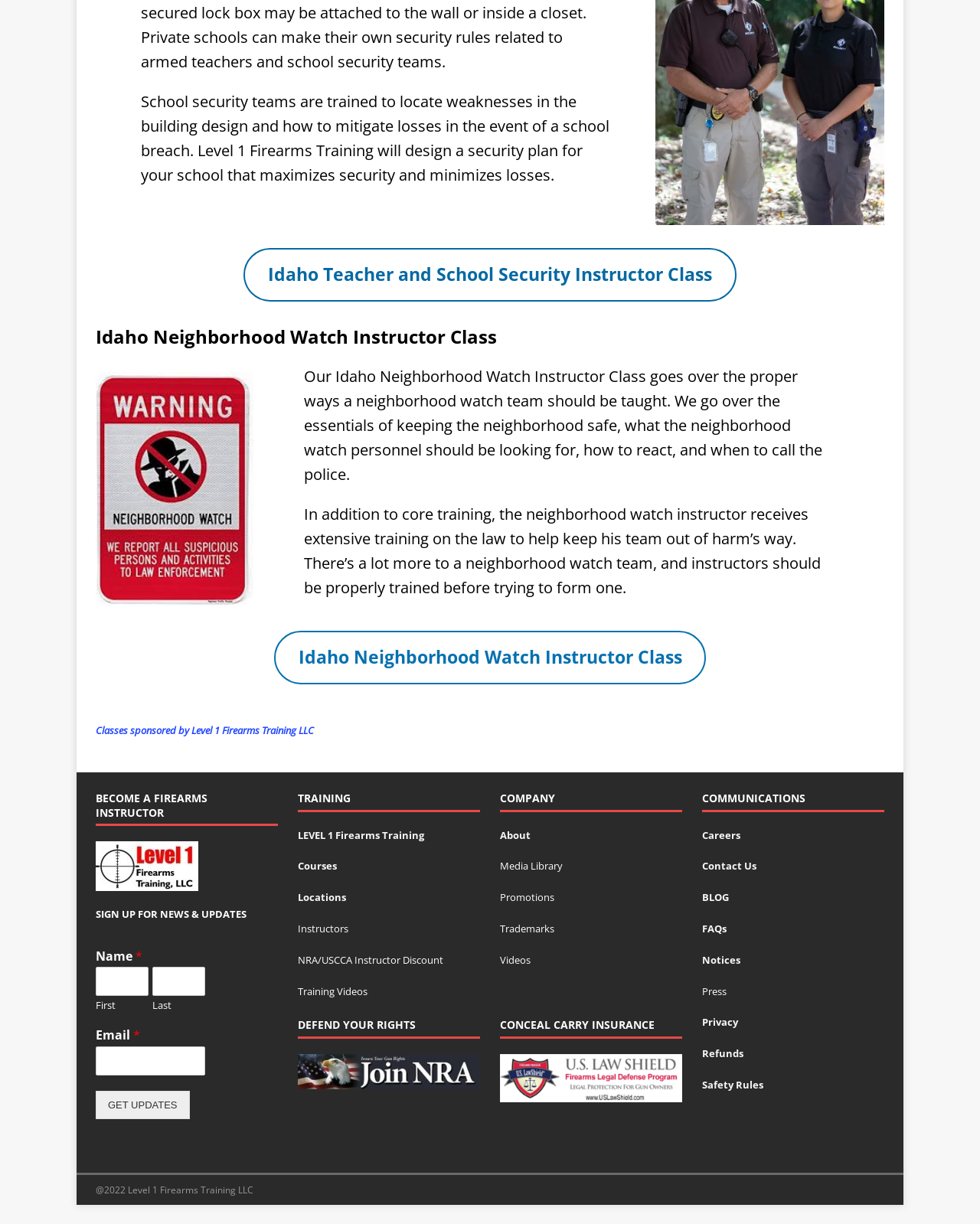What is the topic of the 'DEFEND YOUR RIGHTS' section?
Refer to the image and provide a one-word or short phrase answer.

Join the NRA